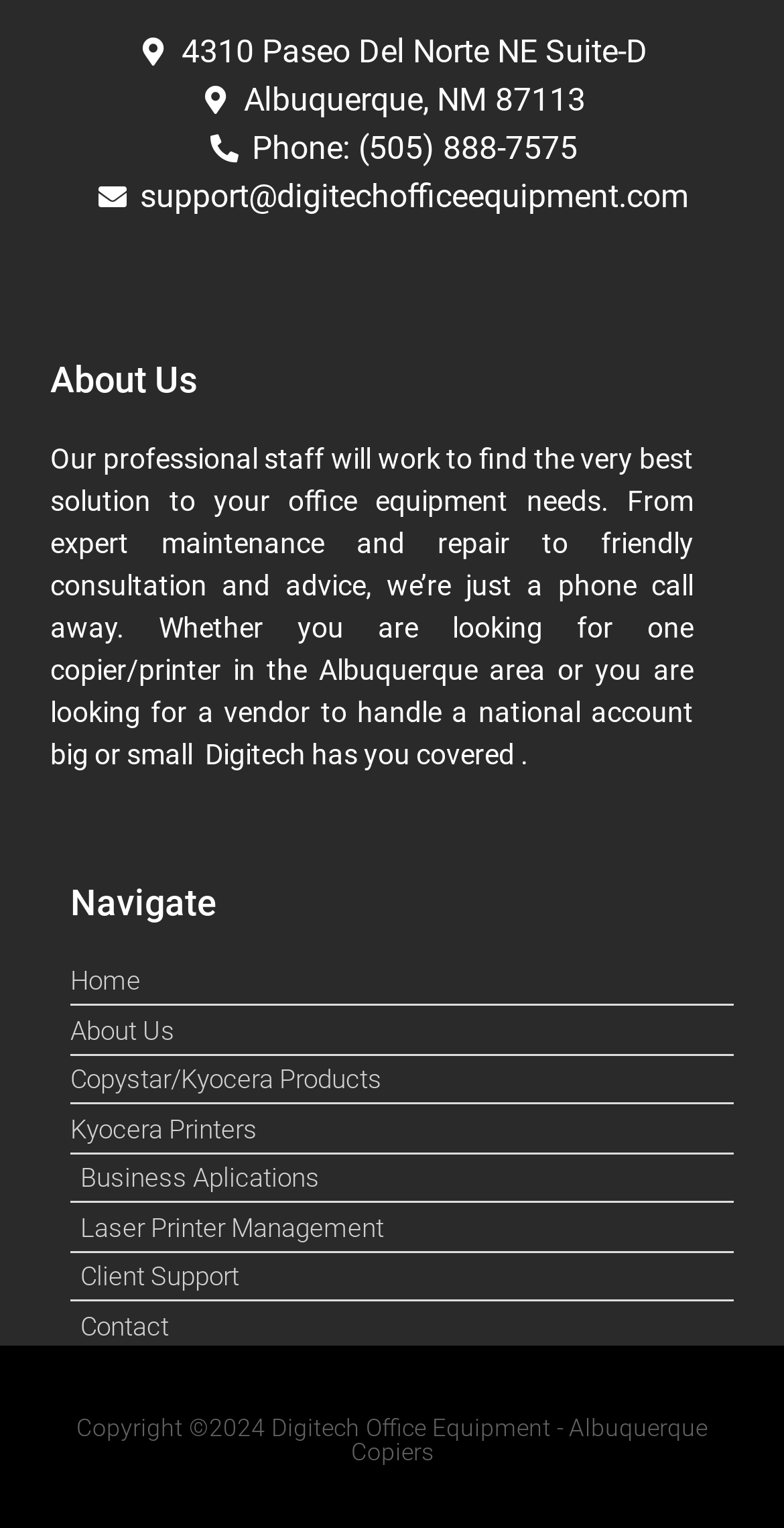Provide a short answer to the following question with just one word or phrase: What is the company's address?

4310 Paseo Del Norte NE Suite-D, Albuquerque, NM 87113